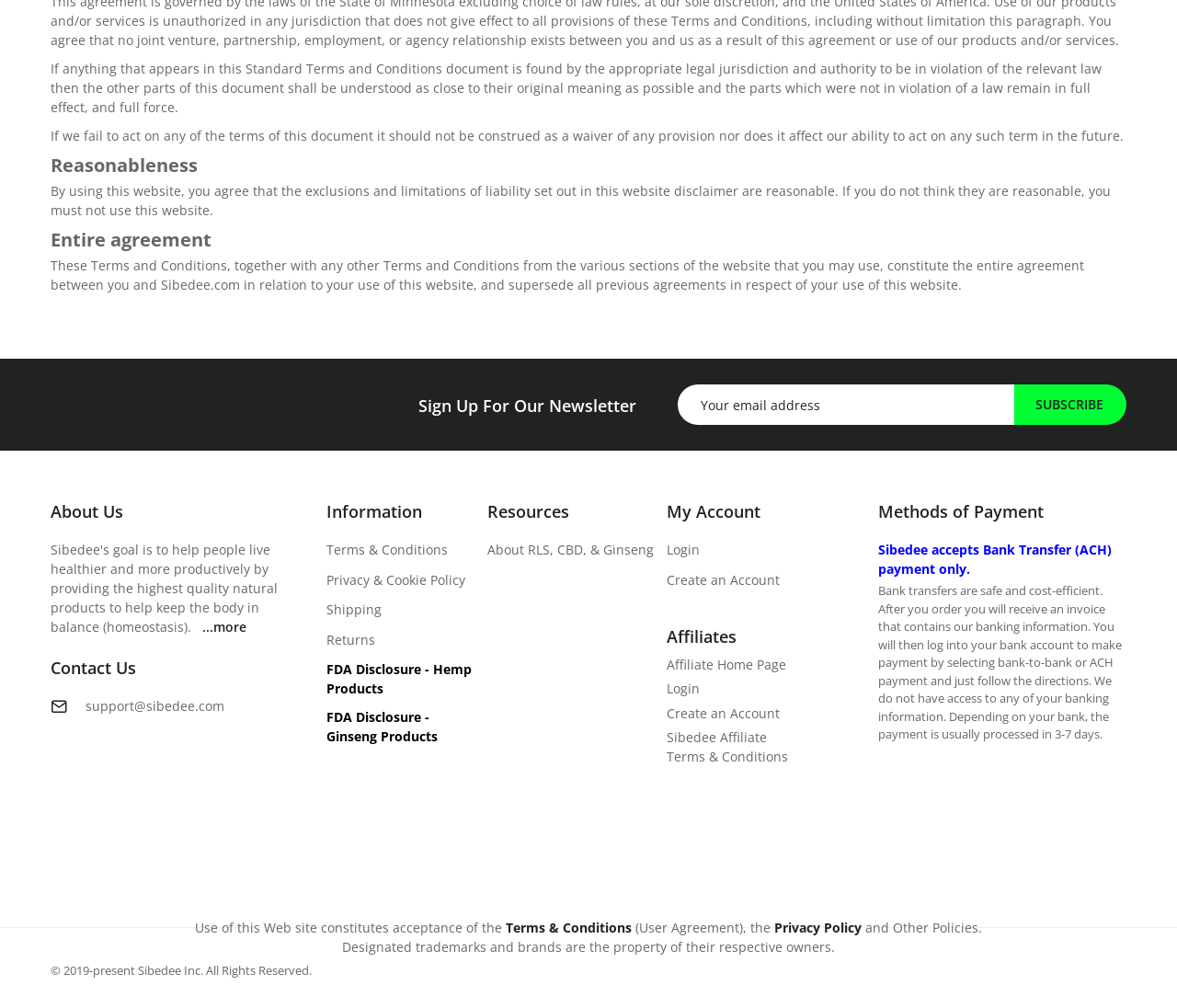With reference to the screenshot, provide a detailed response to the question below:
What is the copyright information of the website?

The website's copyright information is displayed at the bottom of the page, indicating that the content is owned by Sibedee Inc. and is protected by copyright from 2019 to the present.